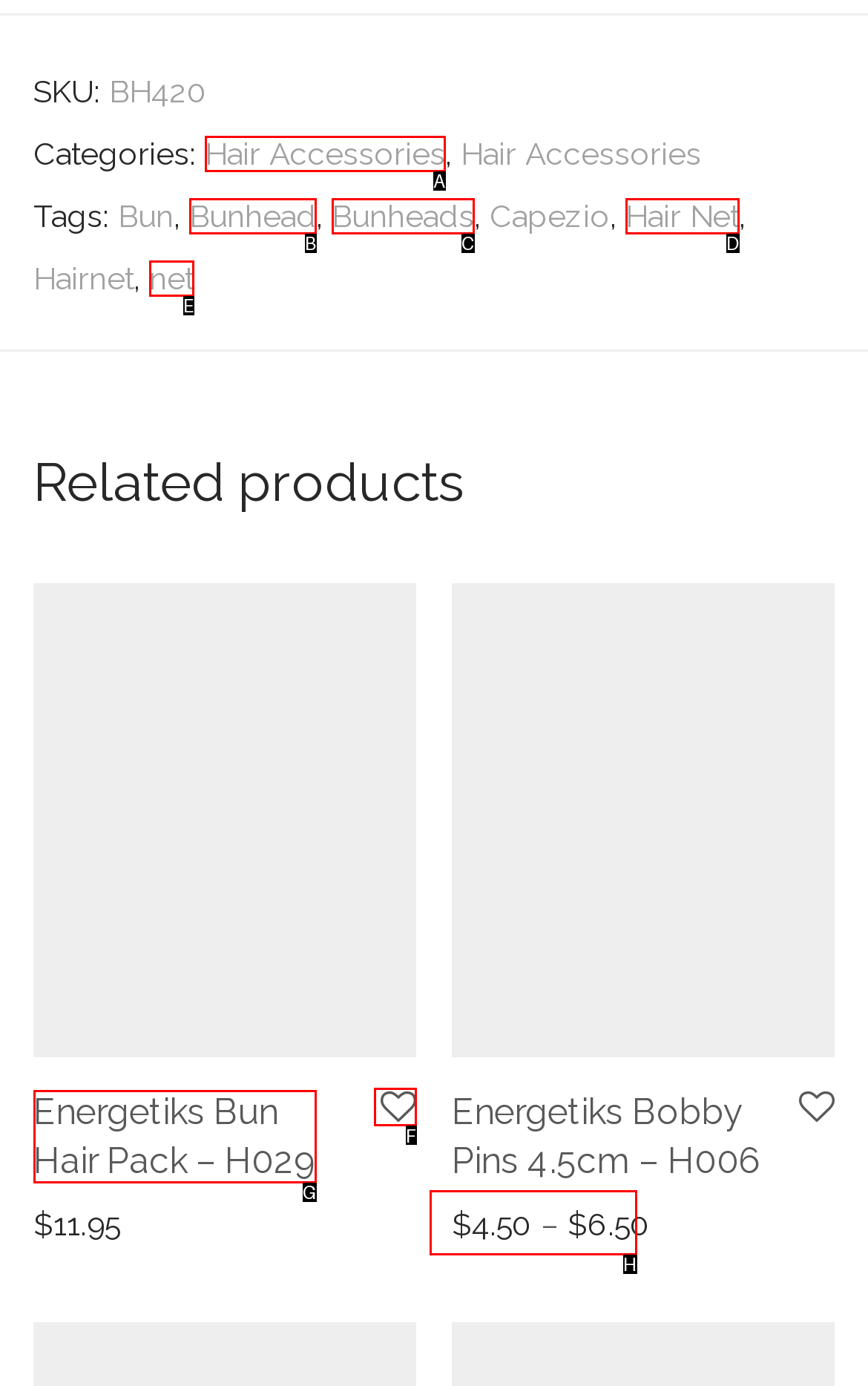Identify the HTML element that corresponds to the description: Hair Net Provide the letter of the matching option directly from the choices.

D